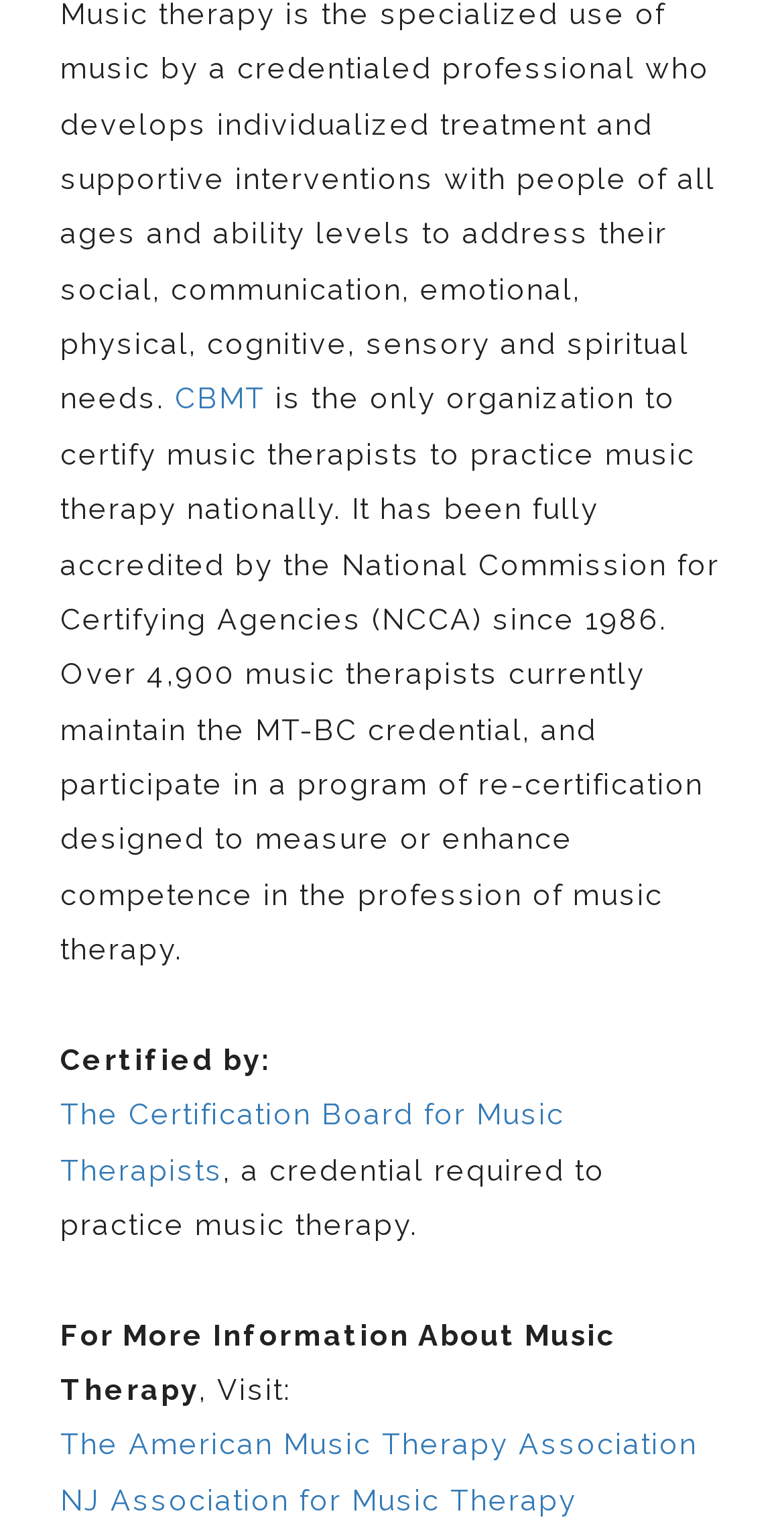Answer the following in one word or a short phrase: 
What is the name of the organization that certifies music therapists?

CBMT